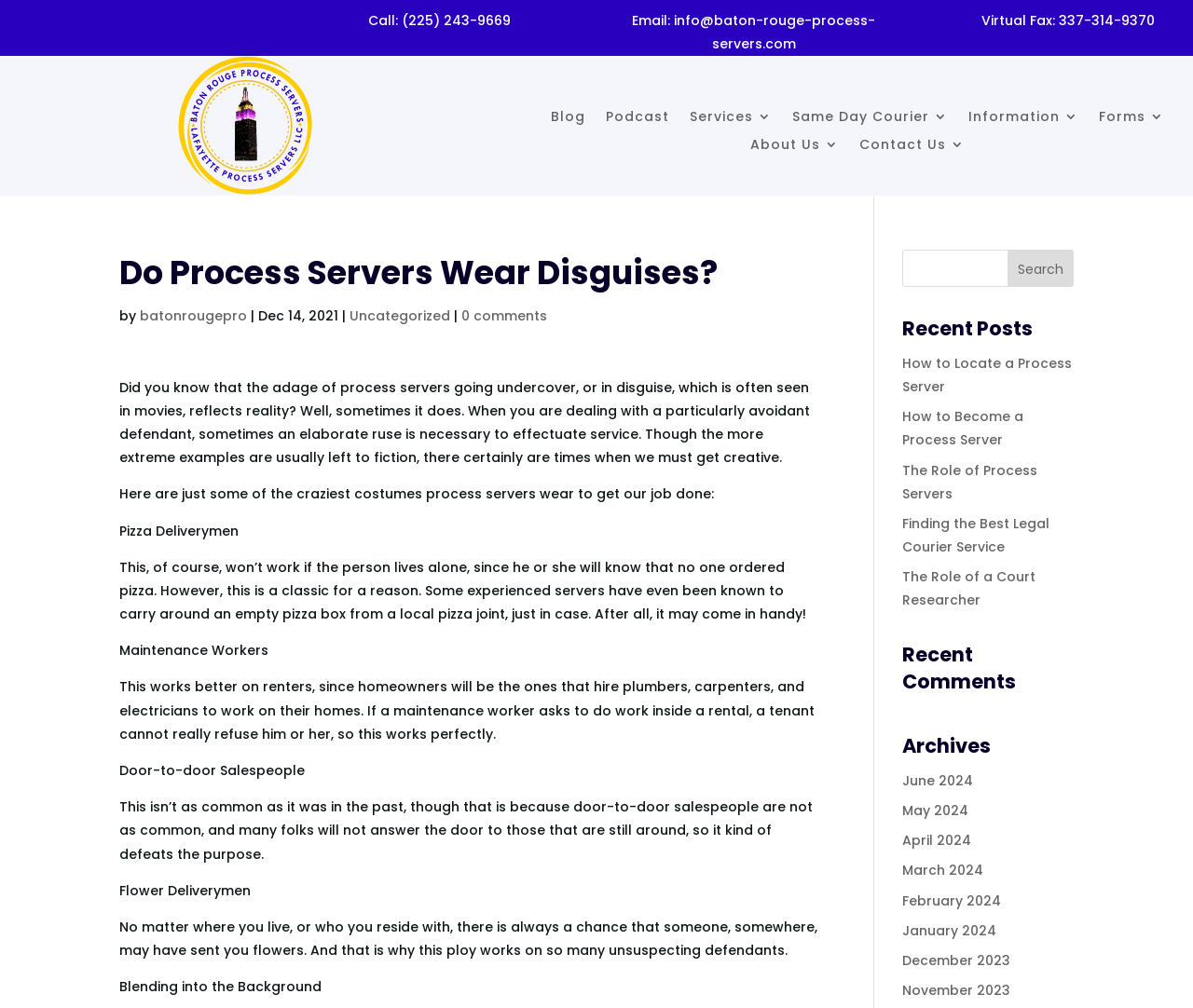What is the first costume mentioned in the article?
Could you give a comprehensive explanation in response to this question?

I found the first costume mentioned in the article by reading the text, which says 'Here are just some of the craziest costumes process servers wear to get our job done:' and then lists 'Pizza Deliverymen' as the first one.